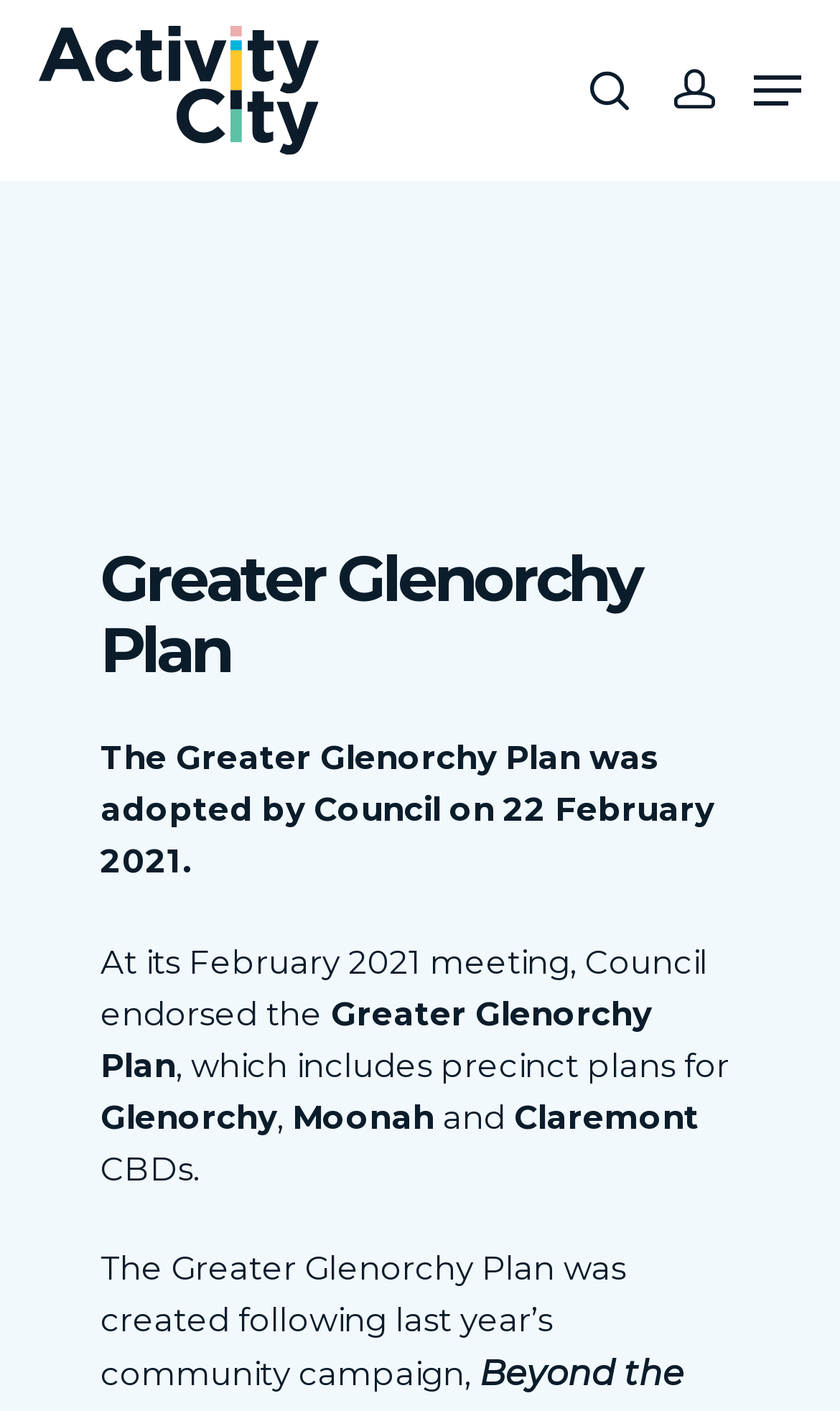Please indicate the bounding box coordinates for the clickable area to complete the following task: "Visit the About page". The coordinates should be specified as four float numbers between 0 and 1, i.e., [left, top, right, bottom].

[0.63, 0.218, 0.784, 0.254]